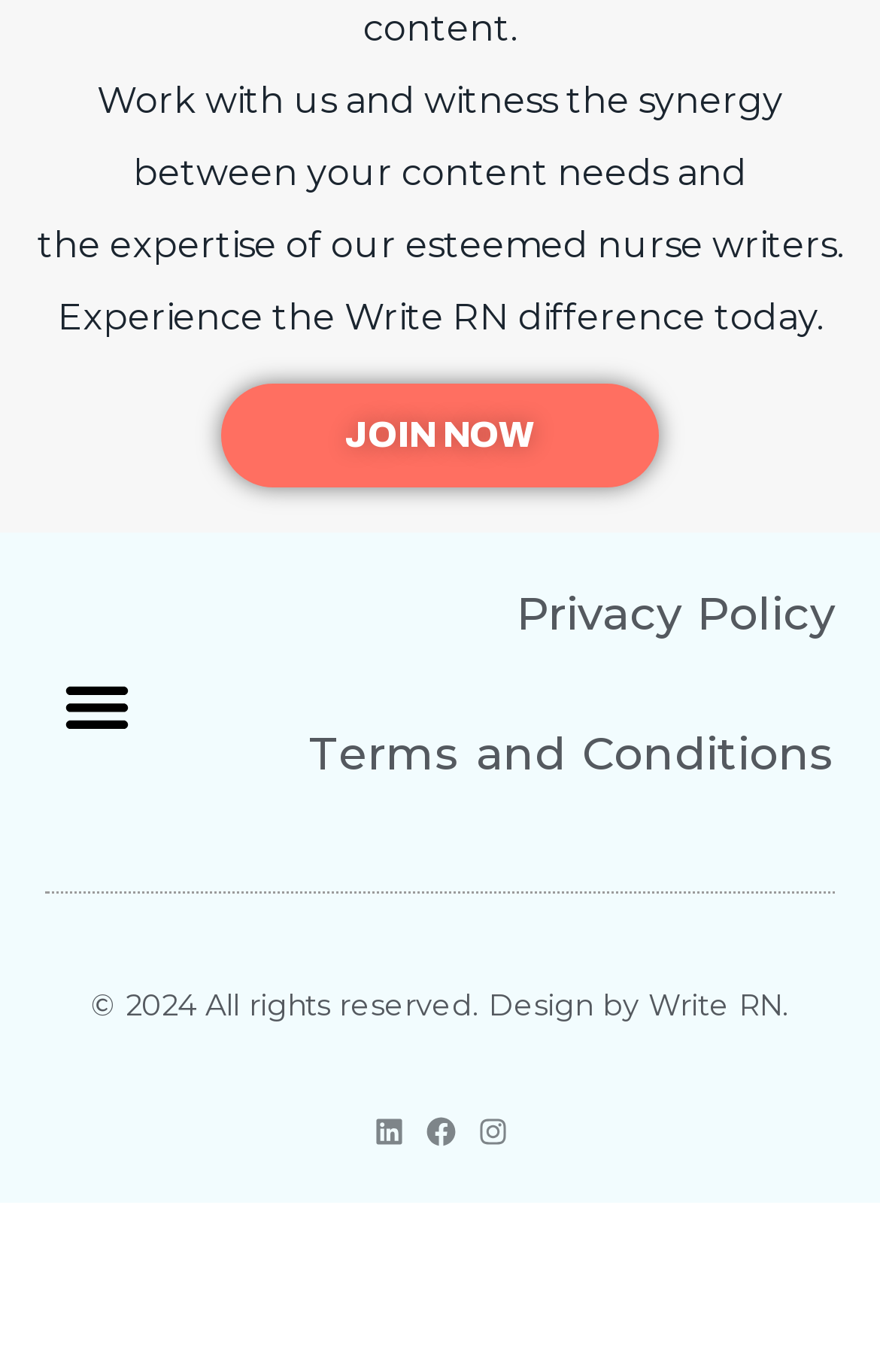Based on the element description "Linkedin", predict the bounding box coordinates of the UI element.

[0.424, 0.814, 0.458, 0.835]